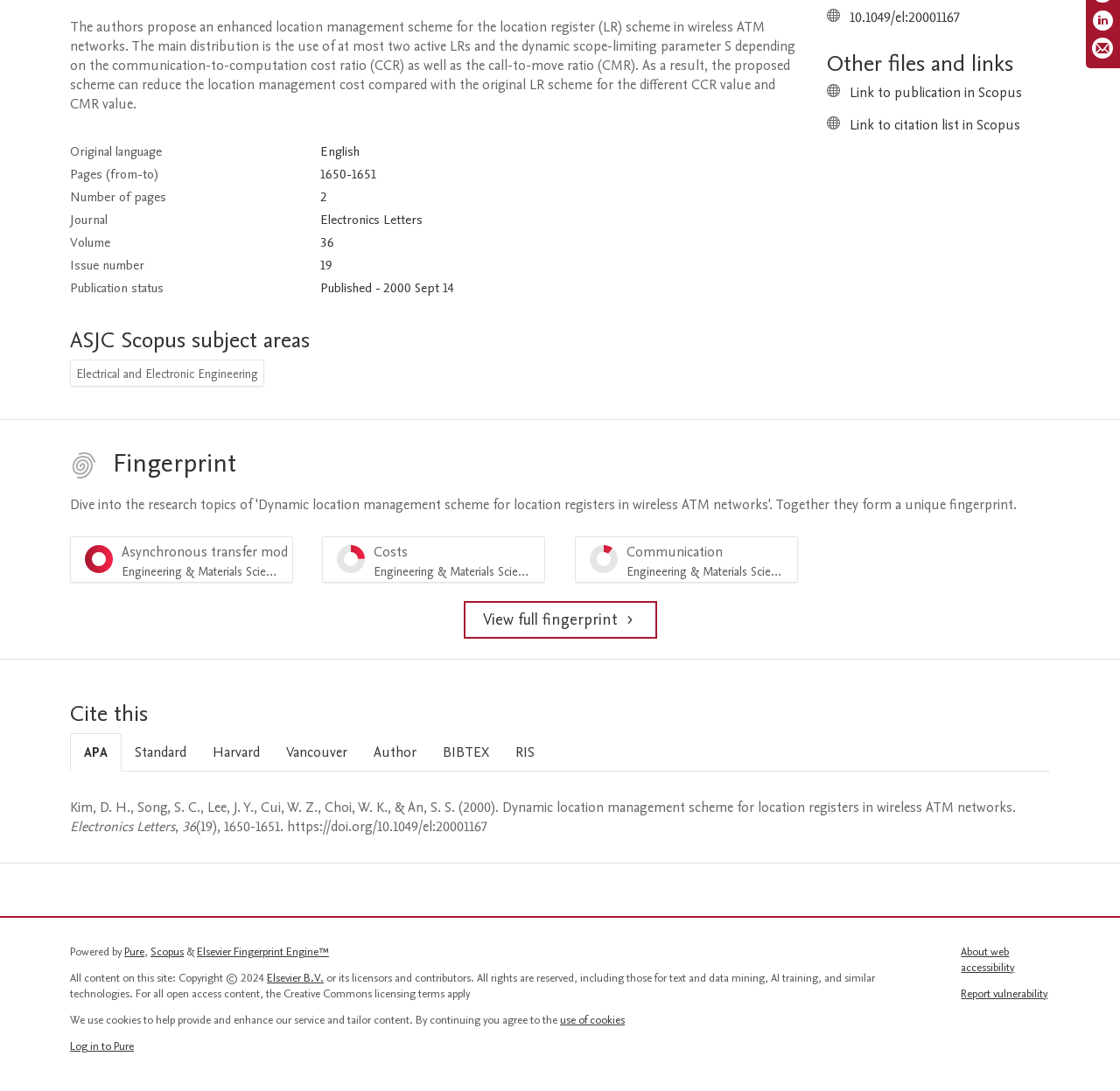Identify the bounding box coordinates for the UI element described by the following text: "Log in to Pure". Provide the coordinates as four float numbers between 0 and 1, in the format [left, top, right, bottom].

[0.062, 0.952, 0.12, 0.967]